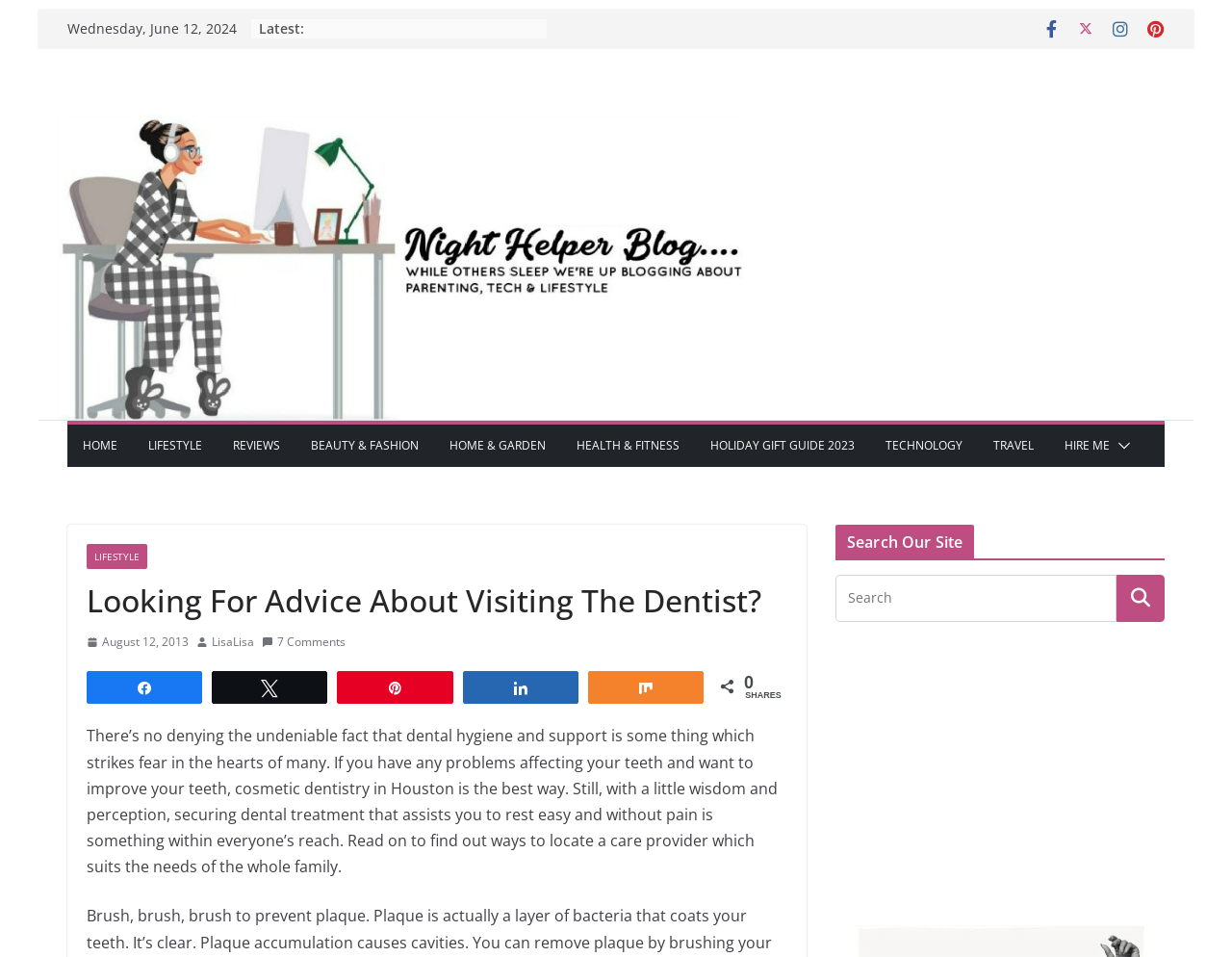Respond to the question with just a single word or phrase: 
What is the topic of the post?

dental hygiene and support